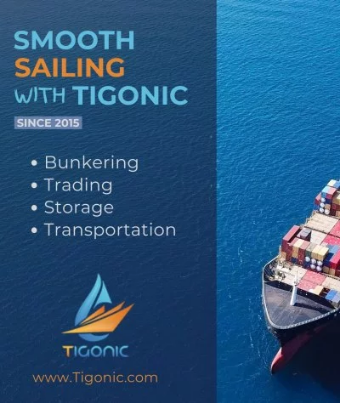What is the year of establishment of Tigonic?
Examine the image closely and answer the question with as much detail as possible.

The year of establishment of Tigonic is 2015, which is mentioned in the caption as 'SINCE 2015' below the main title, signifying the establishment and reliability of the brand.